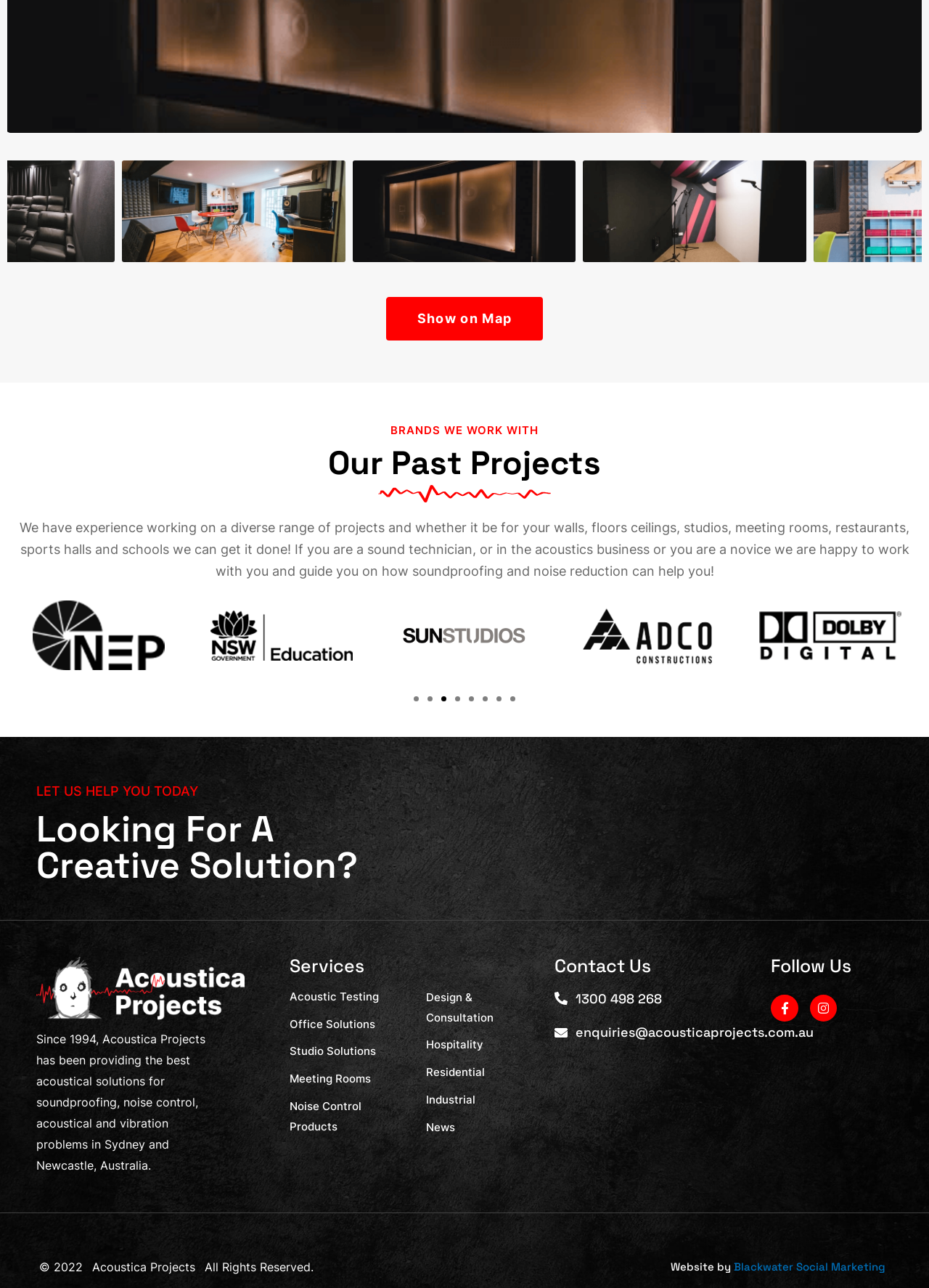Please find the bounding box for the UI component described as follows: "Office Solutions".

[0.311, 0.787, 0.435, 0.803]